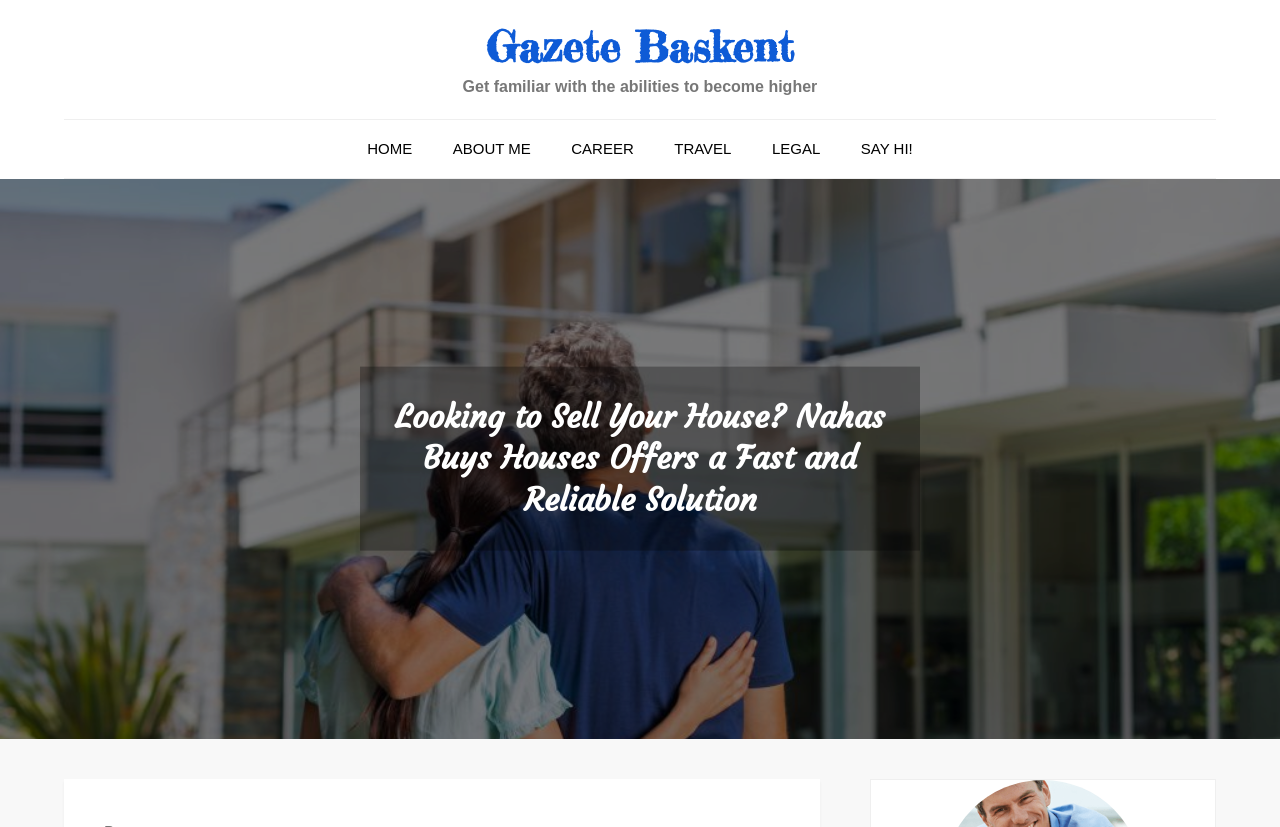Locate the bounding box of the UI element defined by this description: "Home". The coordinates should be given as four float numbers between 0 and 1, formatted as [left, top, right, bottom].

[0.273, 0.145, 0.336, 0.215]